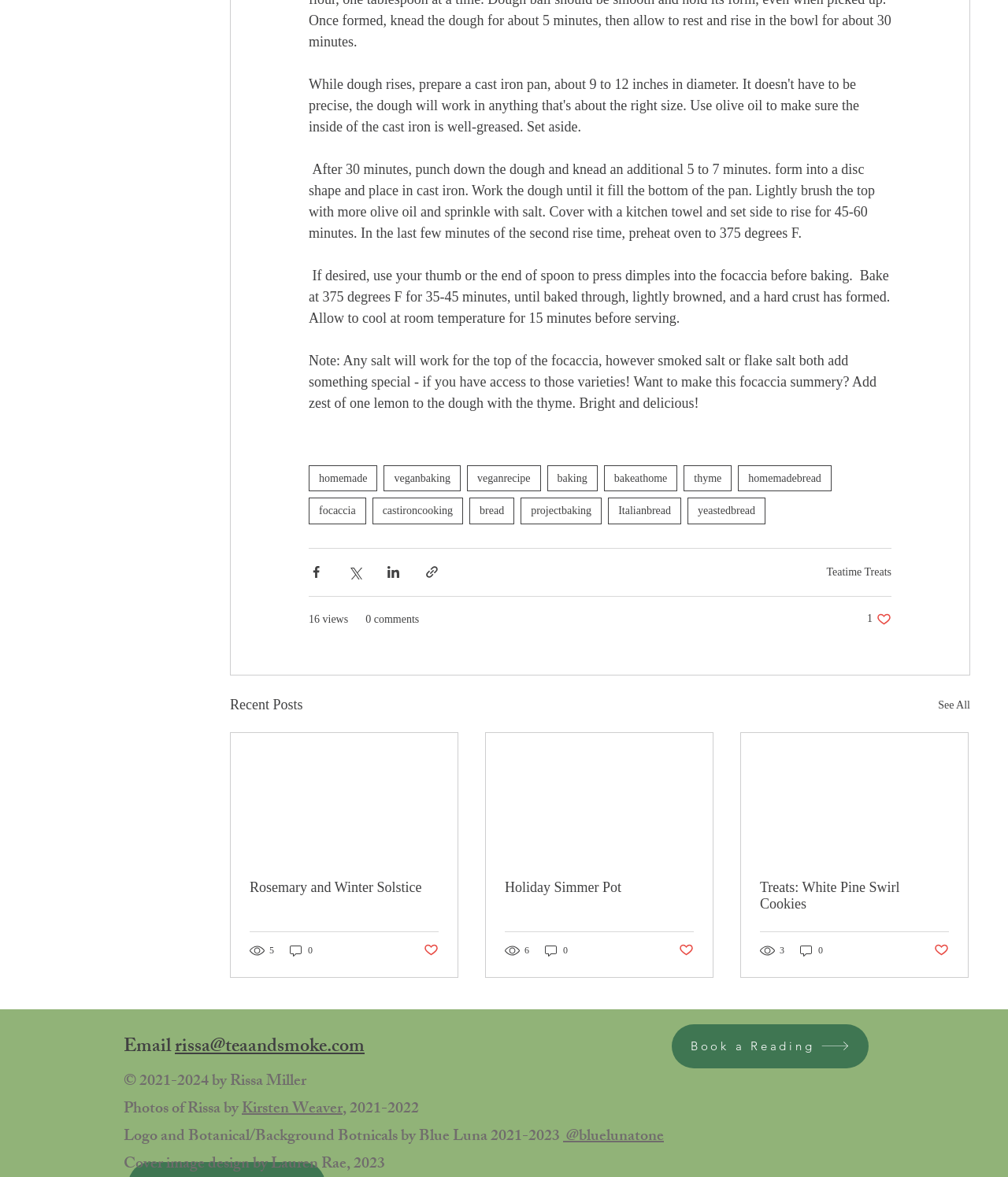Show the bounding box coordinates for the HTML element as described: "Book a Reading".

[0.666, 0.87, 0.862, 0.908]